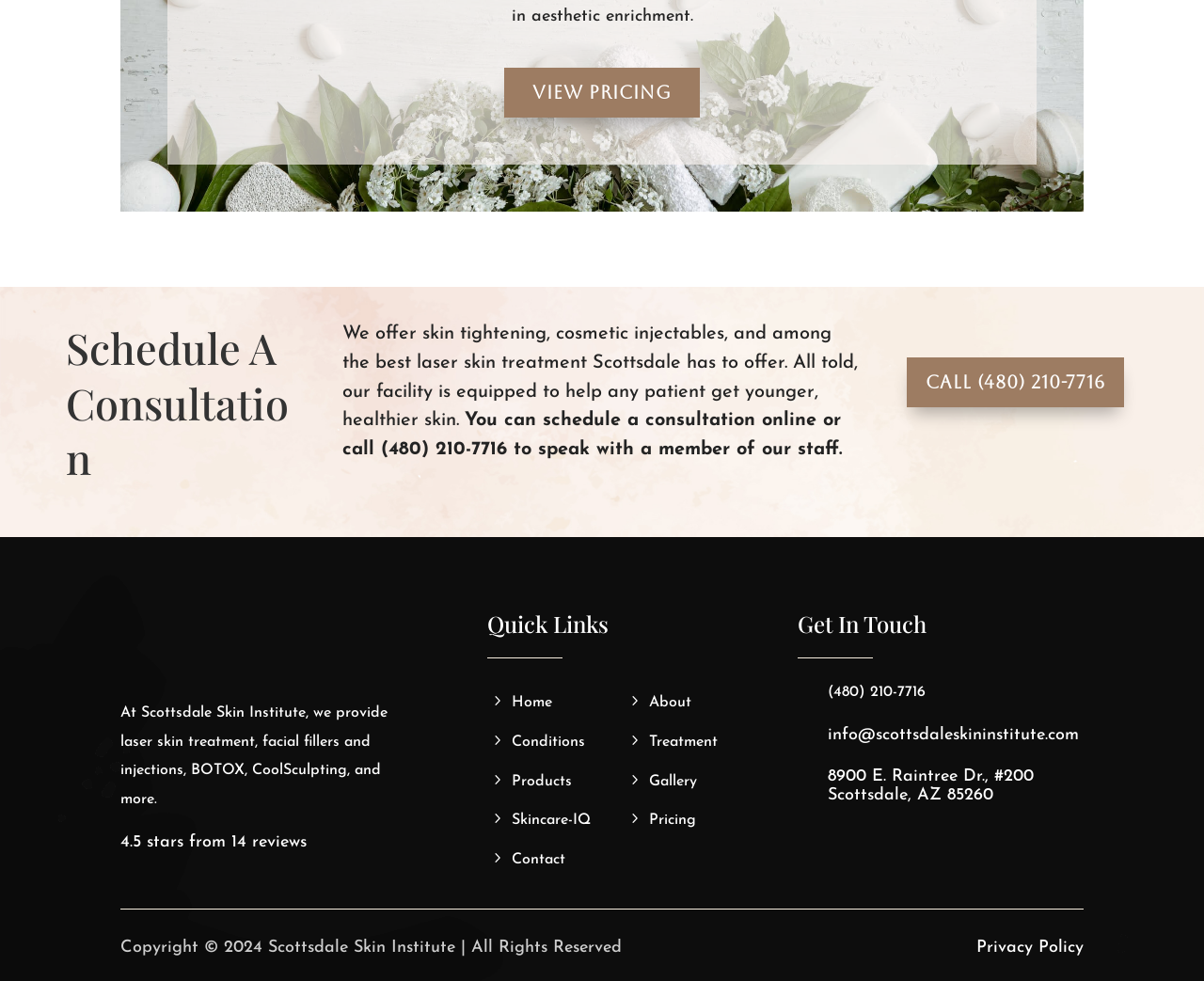Extract the bounding box coordinates for the HTML element that matches this description: "4.5 stars from 14 reviews". The coordinates should be four float numbers between 0 and 1, i.e., [left, top, right, bottom].

[0.1, 0.849, 0.255, 0.867]